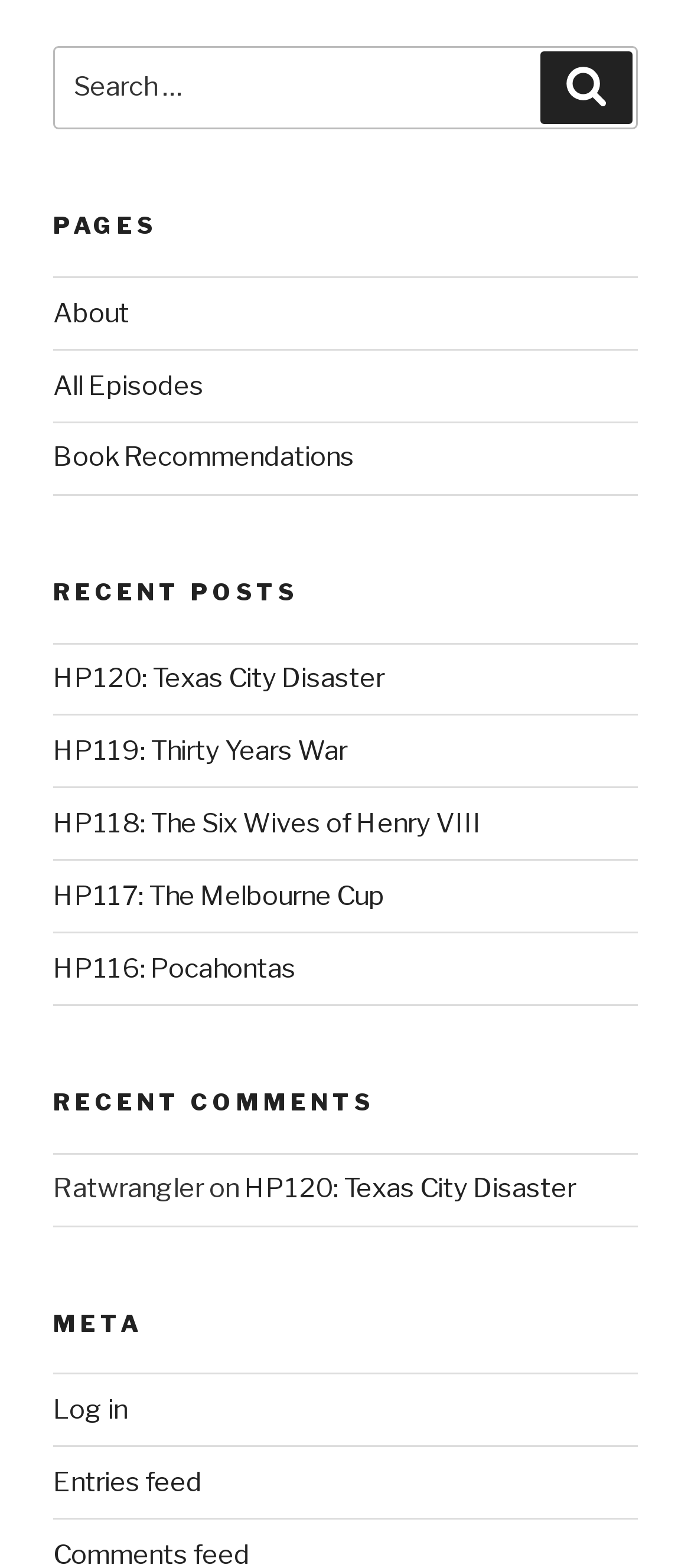Please locate the bounding box coordinates of the element that should be clicked to complete the given instruction: "Open the menu".

None